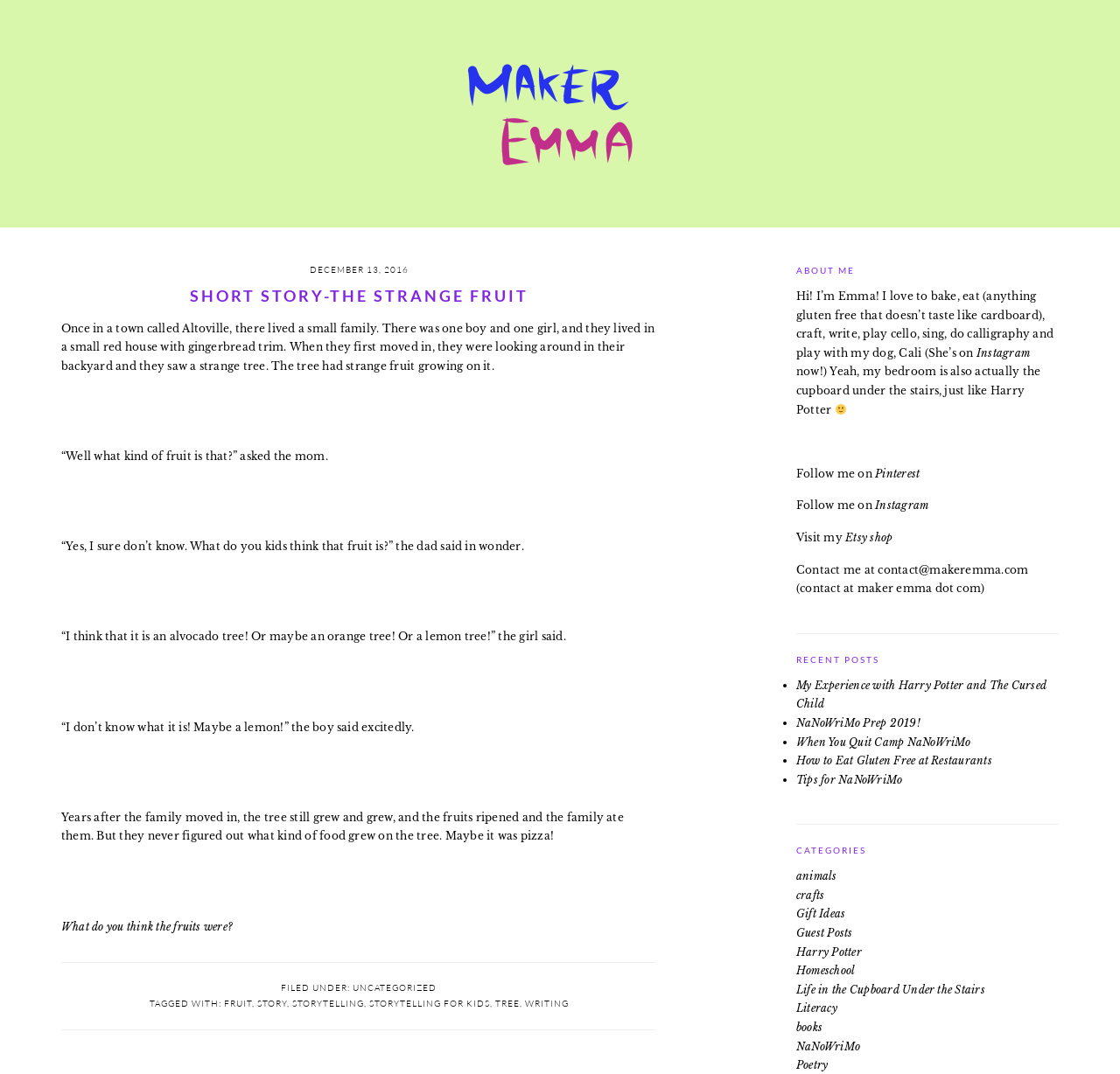Please identify the coordinates of the bounding box that should be clicked to fulfill this instruction: "Visit the 'Etsy shop'".

[0.755, 0.494, 0.797, 0.506]